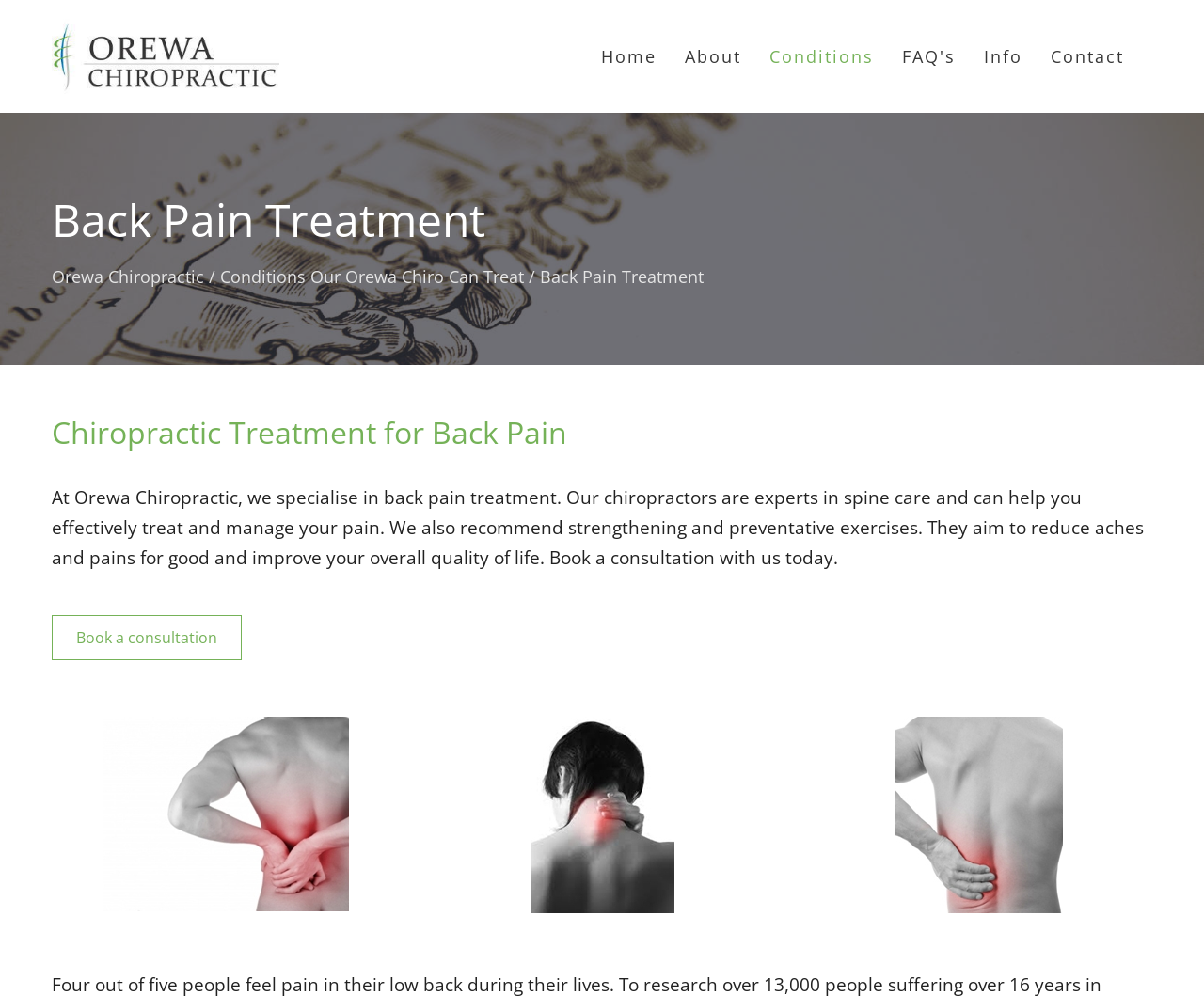Extract the bounding box coordinates for the UI element described as: "Back Pain Treatment".

[0.448, 0.266, 0.584, 0.289]